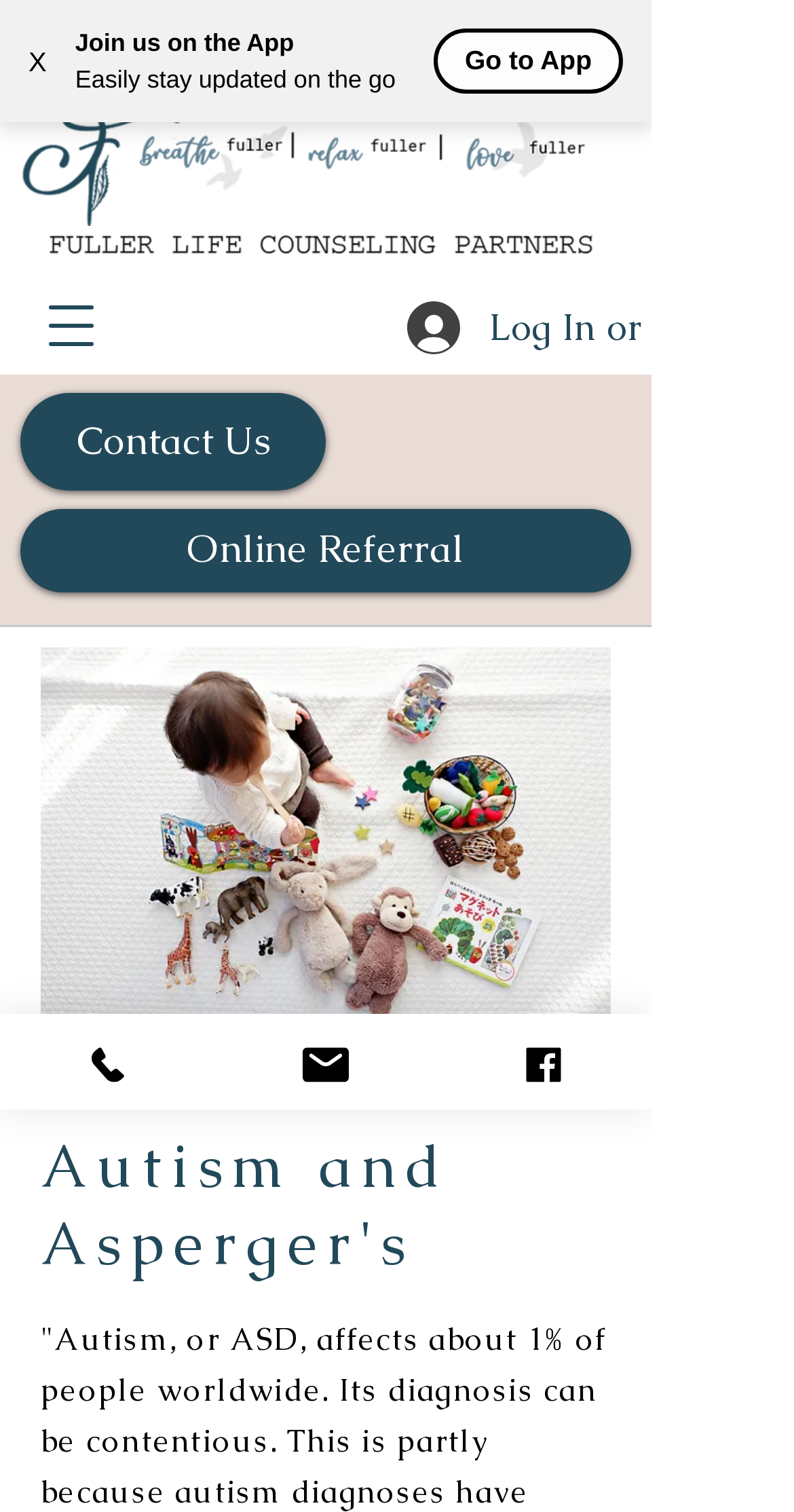Please give the bounding box coordinates of the area that should be clicked to fulfill the following instruction: "Click the 'X' button". The coordinates should be in the format of four float numbers from 0 to 1, i.e., [left, top, right, bottom].

[0.0, 0.011, 0.095, 0.069]